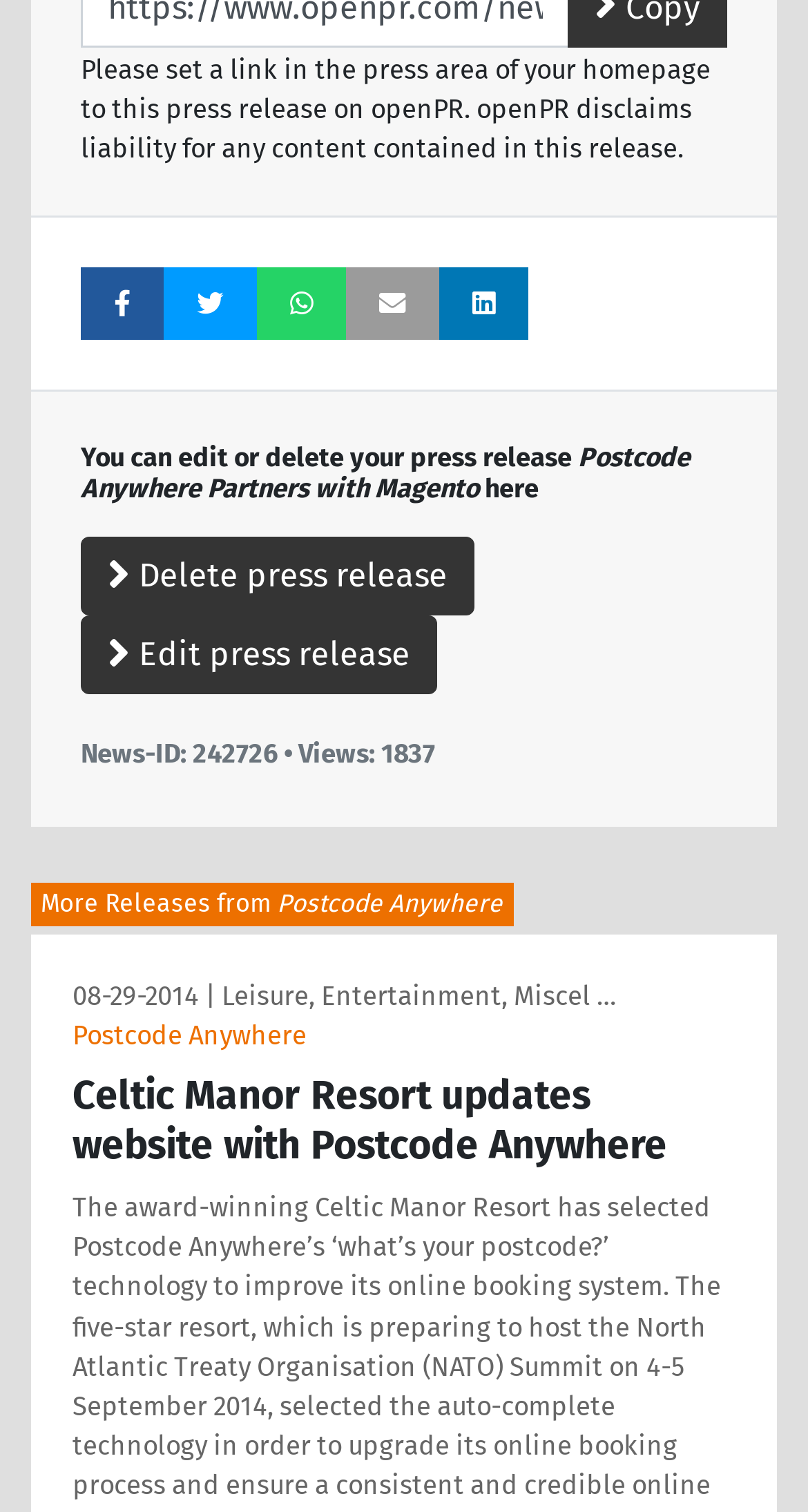What is the title of the related press release below?
Look at the image and provide a detailed response to the question.

I found the title by looking at the link element that says 'Celtic Manor Resort updates website with Postcode Anywhere', which is below the main press release content.